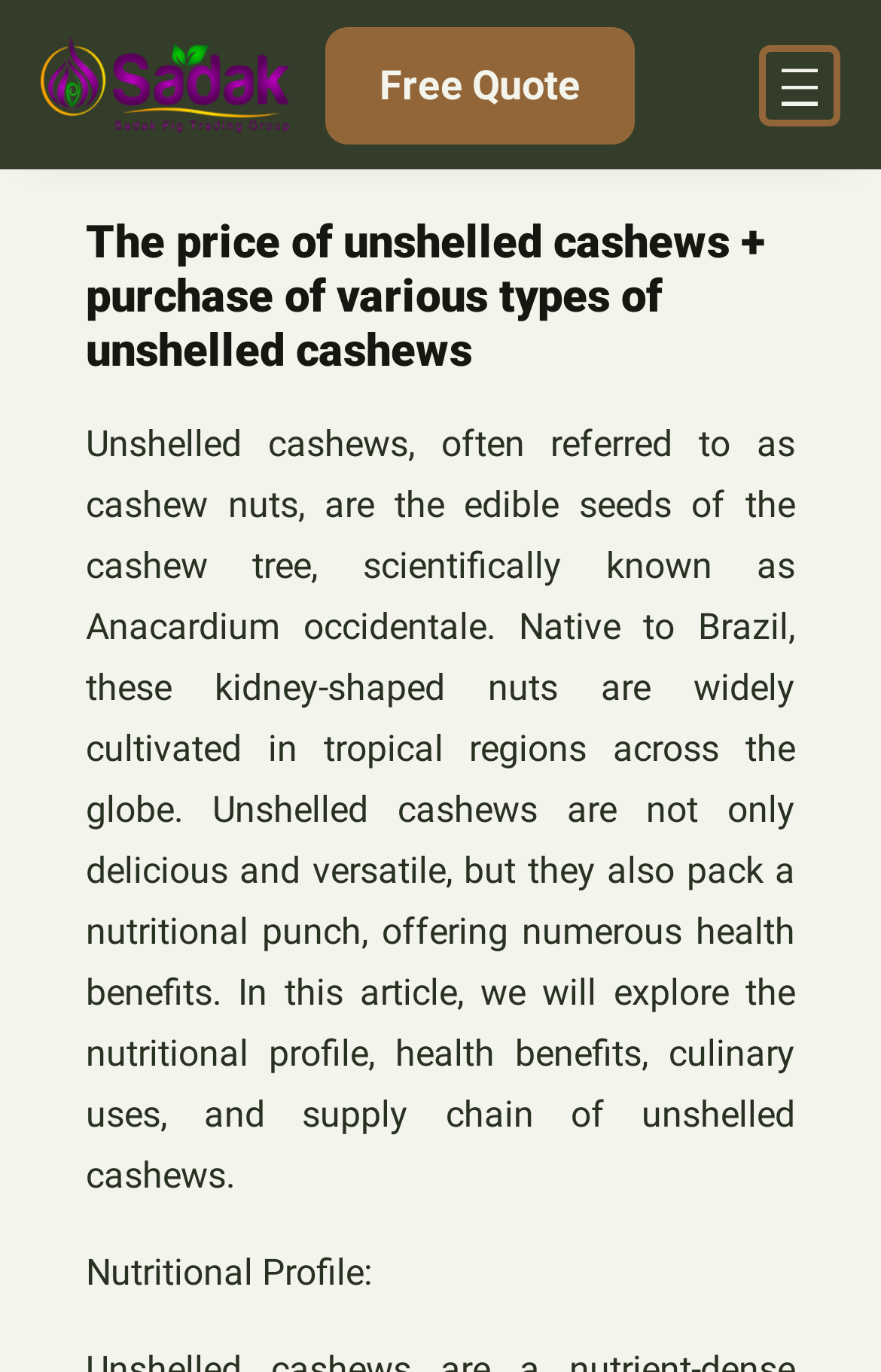What is the topic of the section following 'Nutritional Profile:'?
Please provide a detailed and thorough answer to the question.

The question asks for the topic of the section following the 'Nutritional Profile:' heading. From the webpage, we can infer that the section is discussing the health benefits of unshelled cashews, as it is part of the article exploring the nutritional profile and health benefits of cashews.